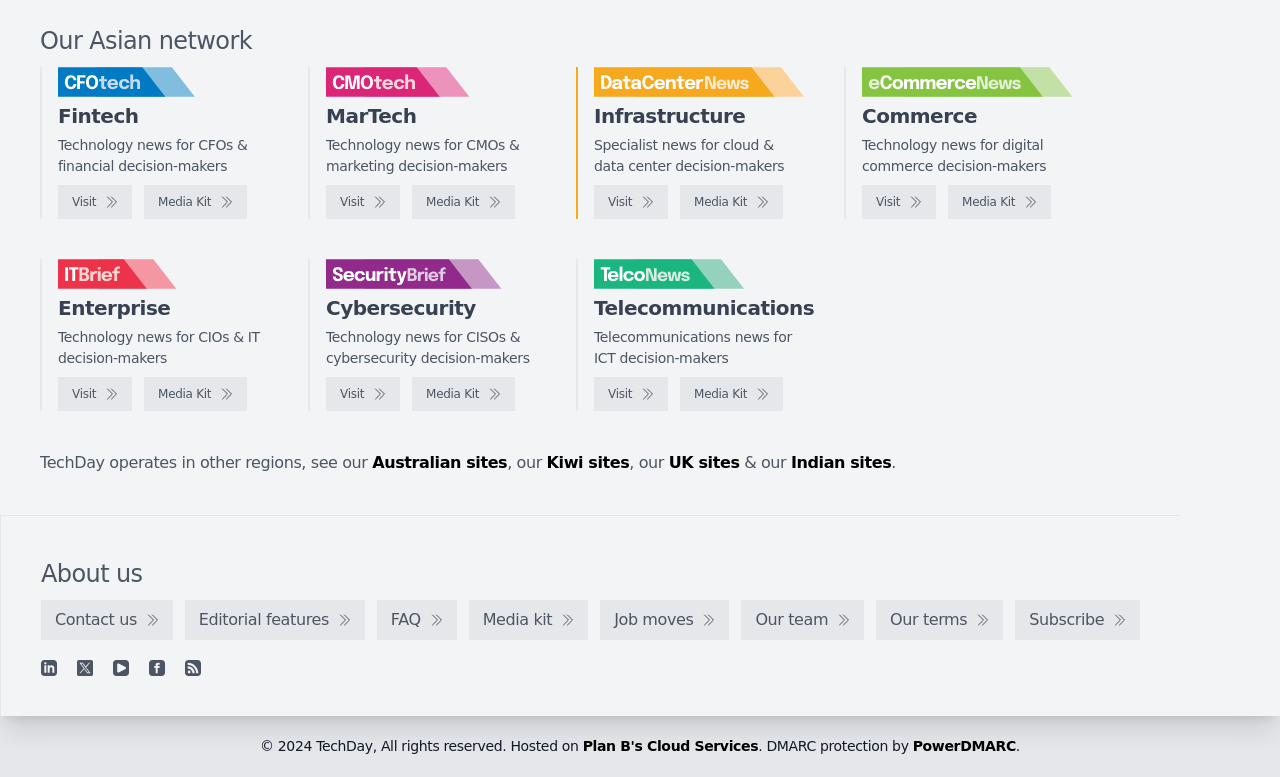Find the coordinates for the bounding box of the element with this description: "Plan B's Cloud Services".

[0.455, 0.95, 0.592, 0.97]